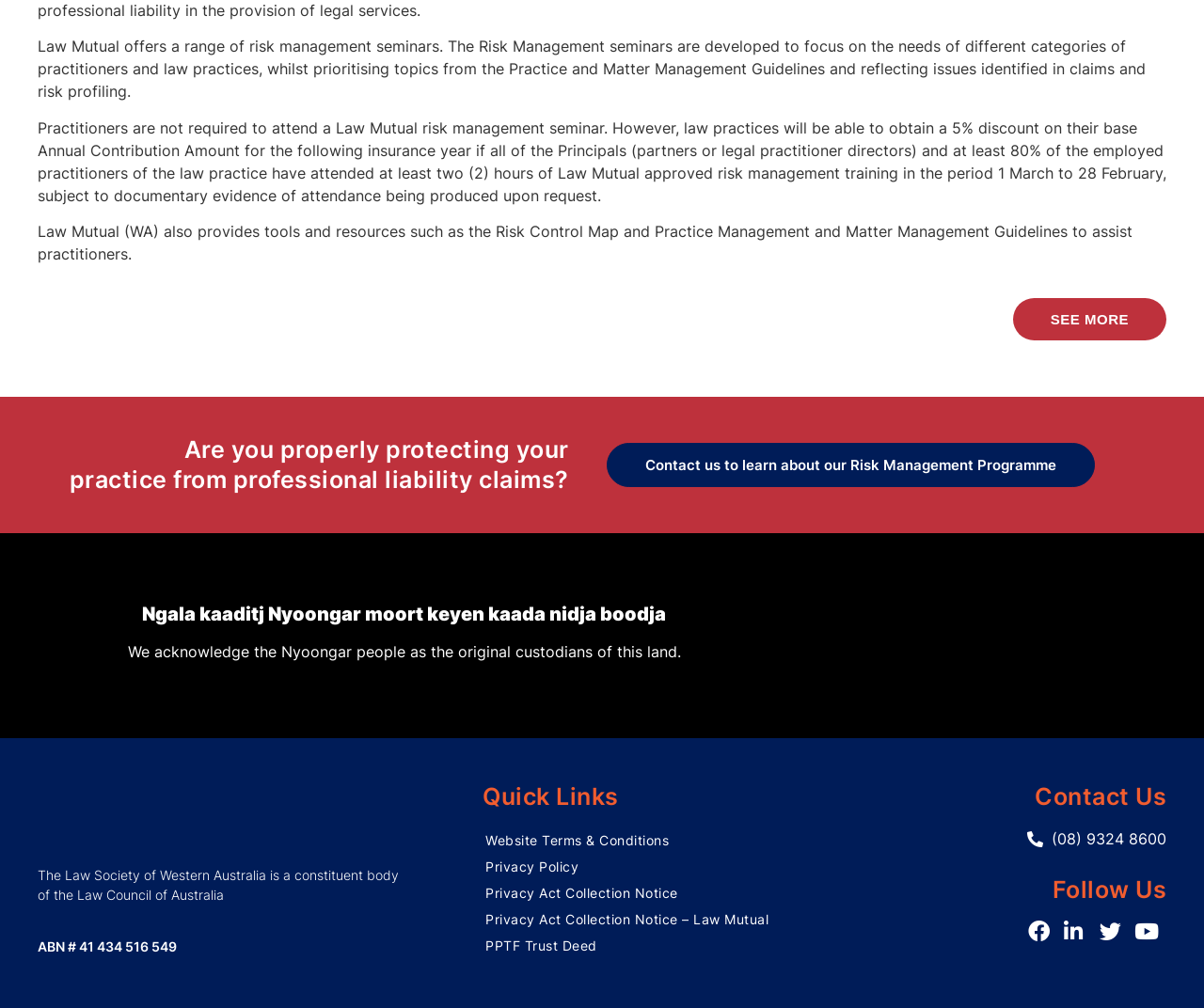Identify the bounding box of the HTML element described as: "Privacy Policy".

[0.388, 0.847, 0.668, 0.873]